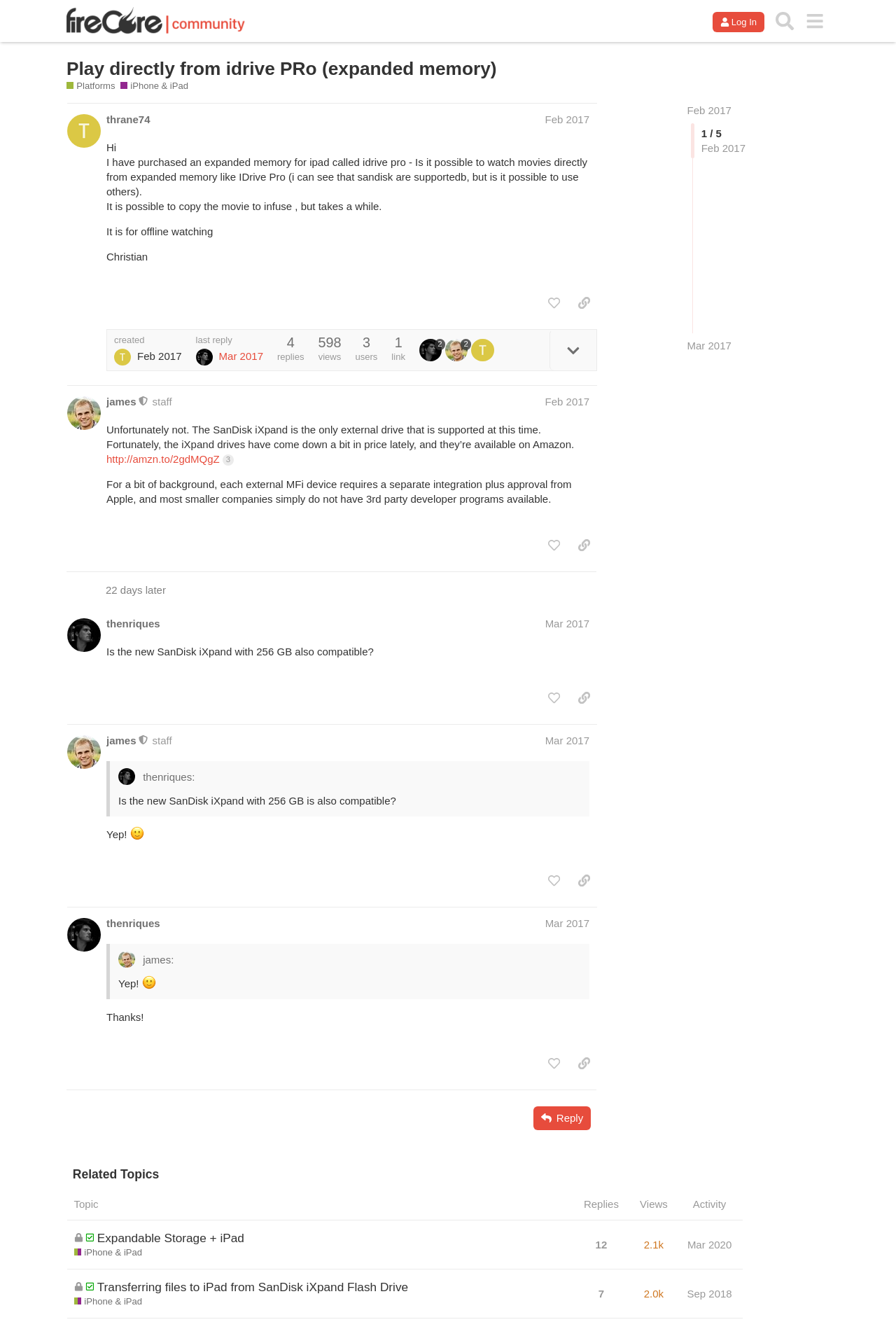What is the topic of discussion on this webpage?
Using the image, answer in one word or phrase.

IDrive Pro